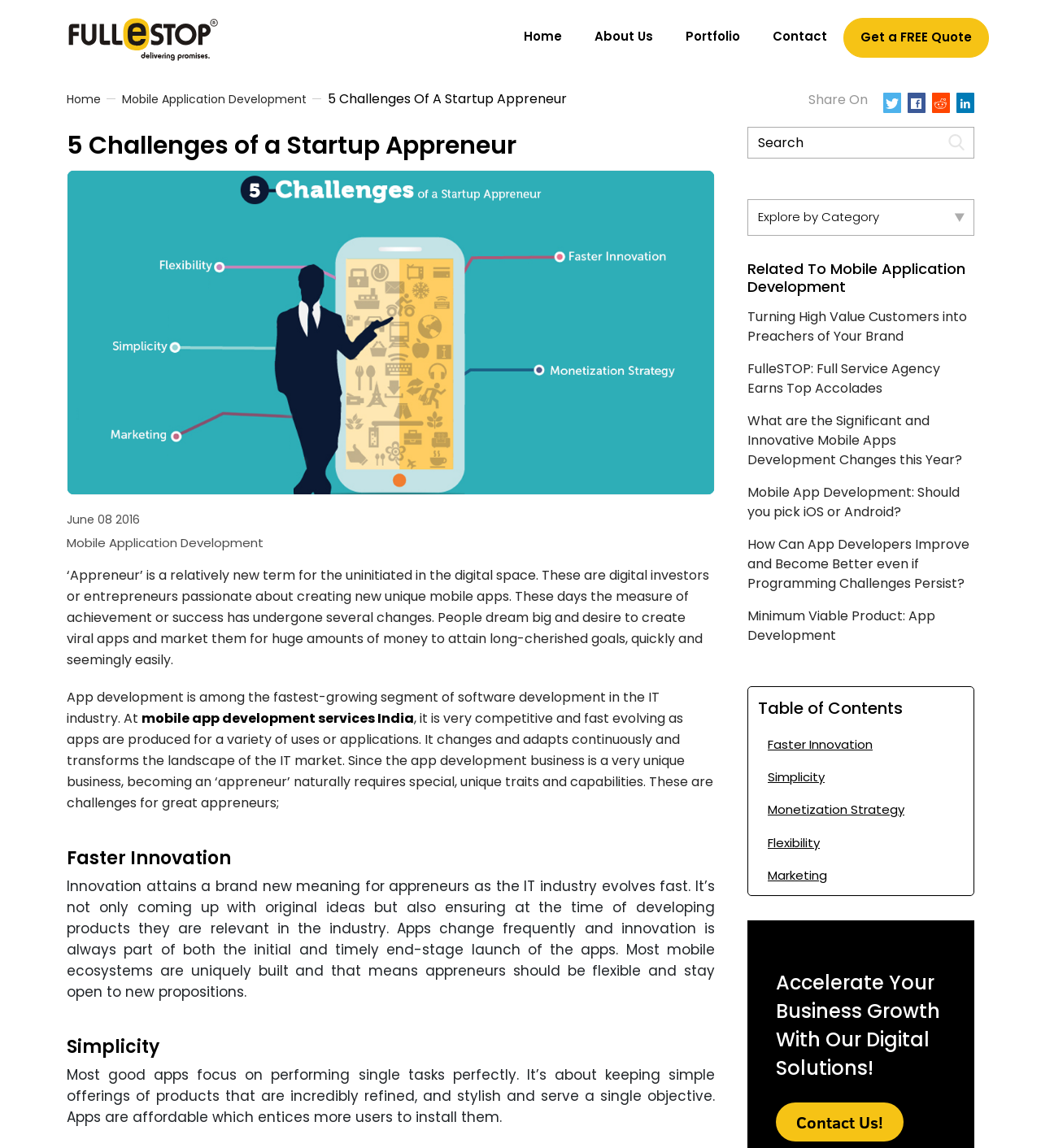Answer the following inquiry with a single word or phrase:
What is the purpose of the 'Get a FREE Quote' link?

To get a free quote